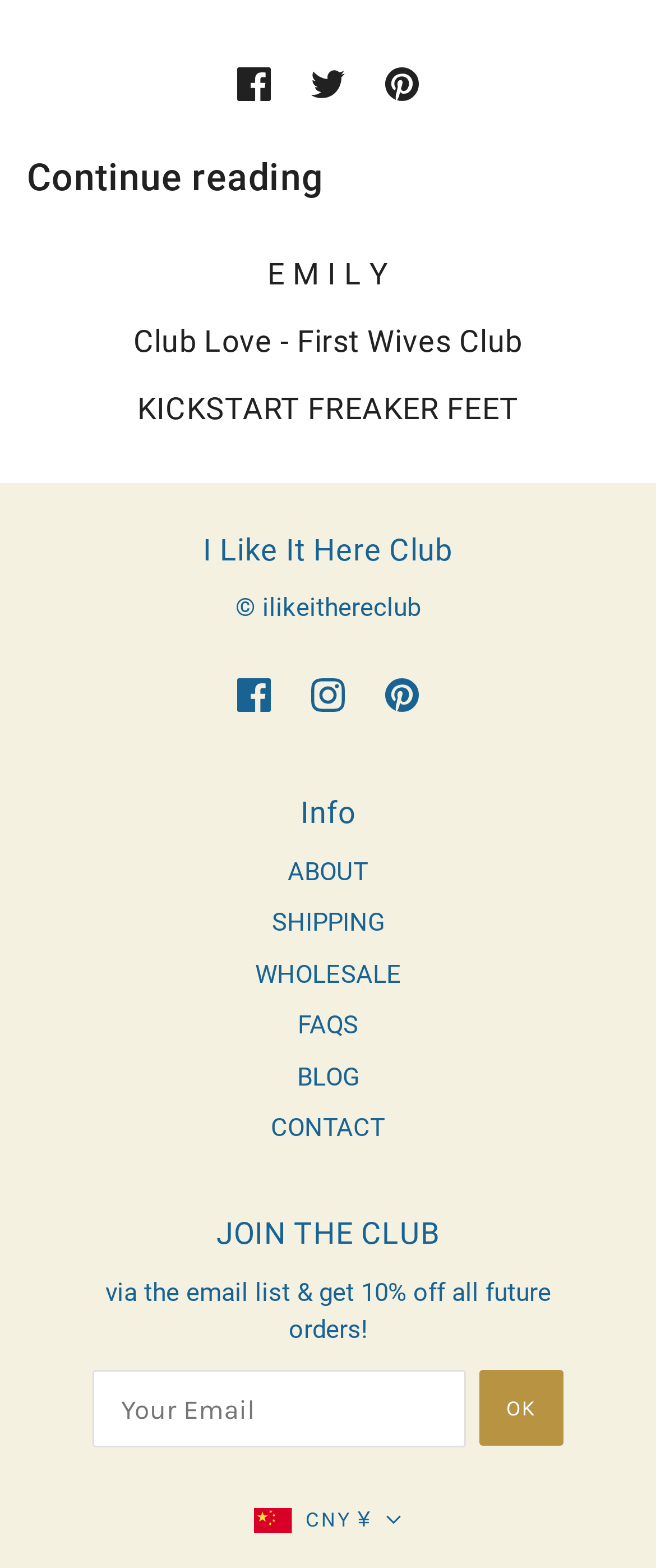What social media platforms are available for sharing?
Based on the image, provide your answer in one word or phrase.

Facebook, Twitter, Pinterest